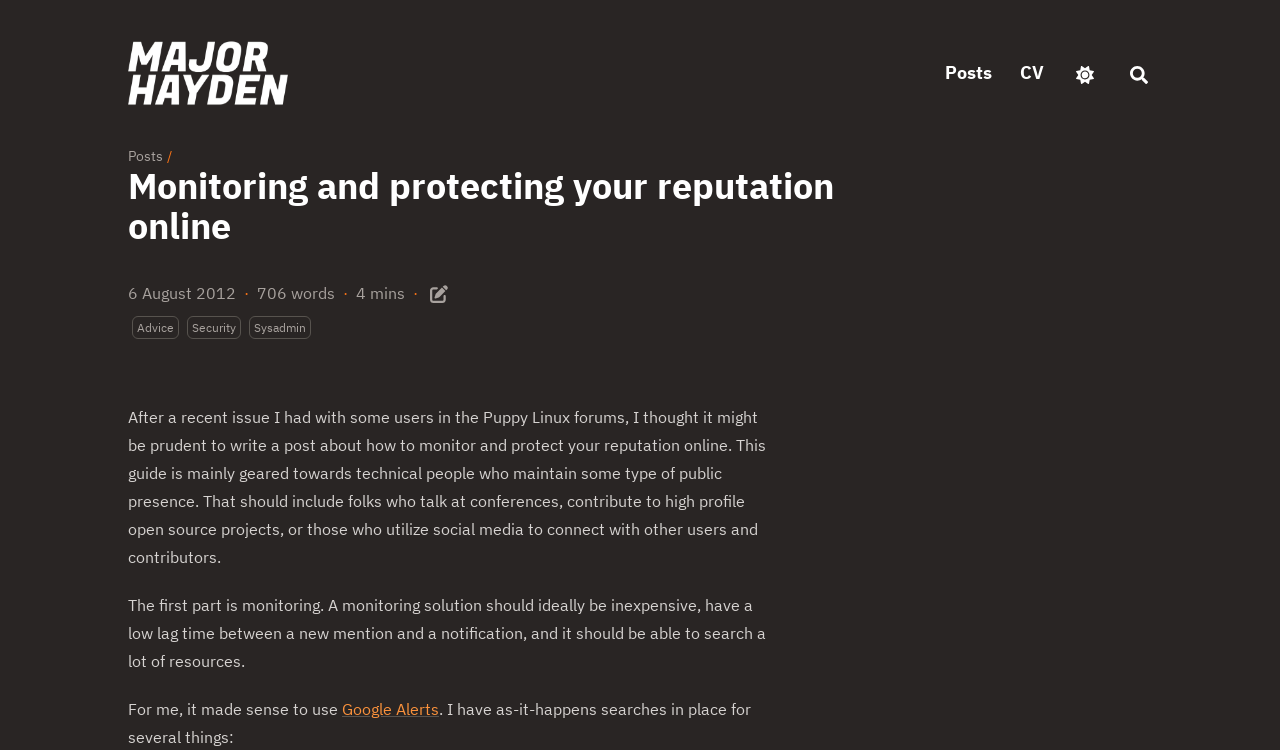Give a one-word or short phrase answer to this question: 
What tool does the author use for monitoring?

Google Alerts